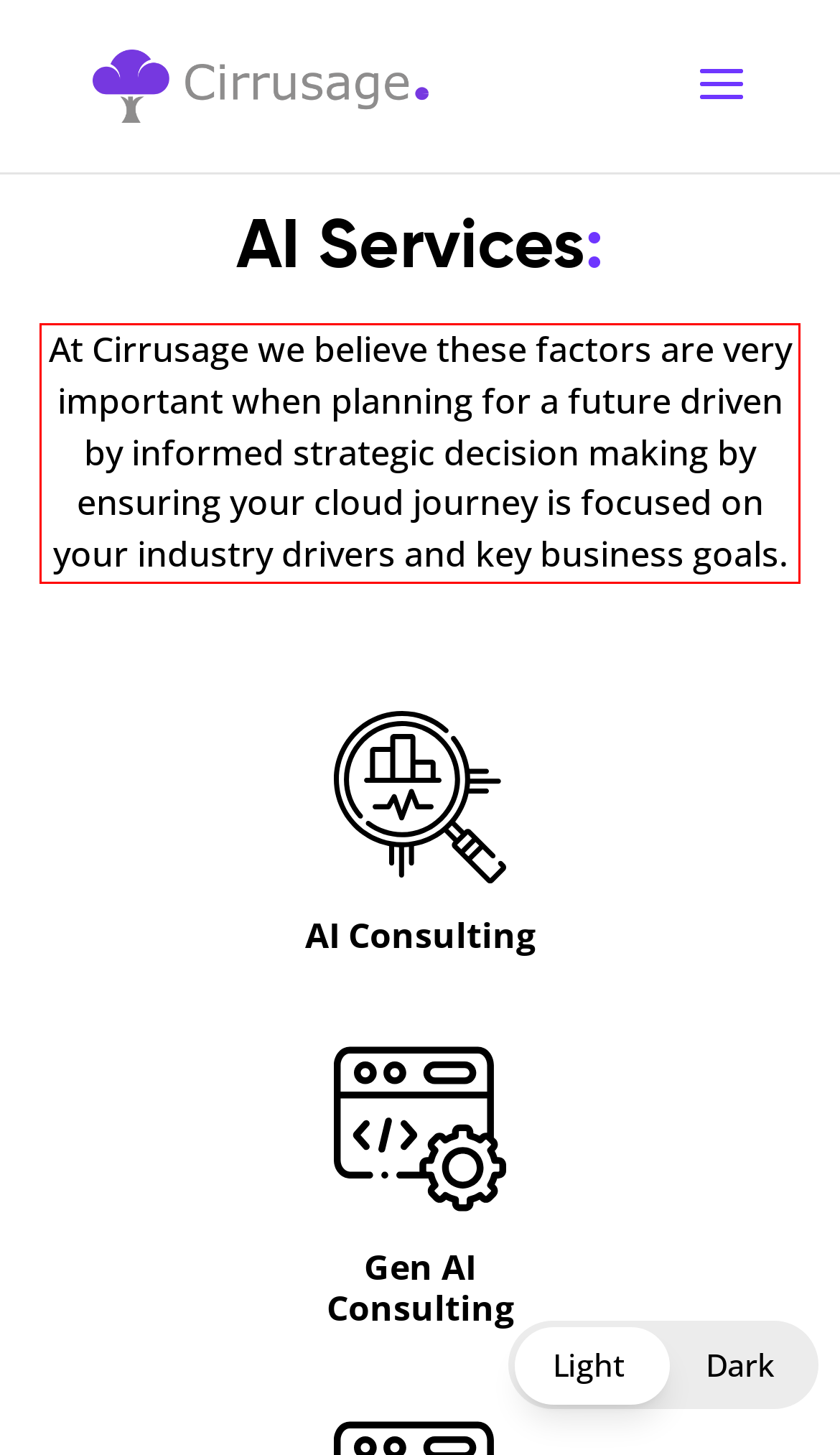You are looking at a screenshot of a webpage with a red rectangle bounding box. Use OCR to identify and extract the text content found inside this red bounding box.

At Cirrusage we believe these factors are very important when planning for a future driven by informed strategic decision making by ensuring your cloud journey is focused on your industry drivers and key business goals.